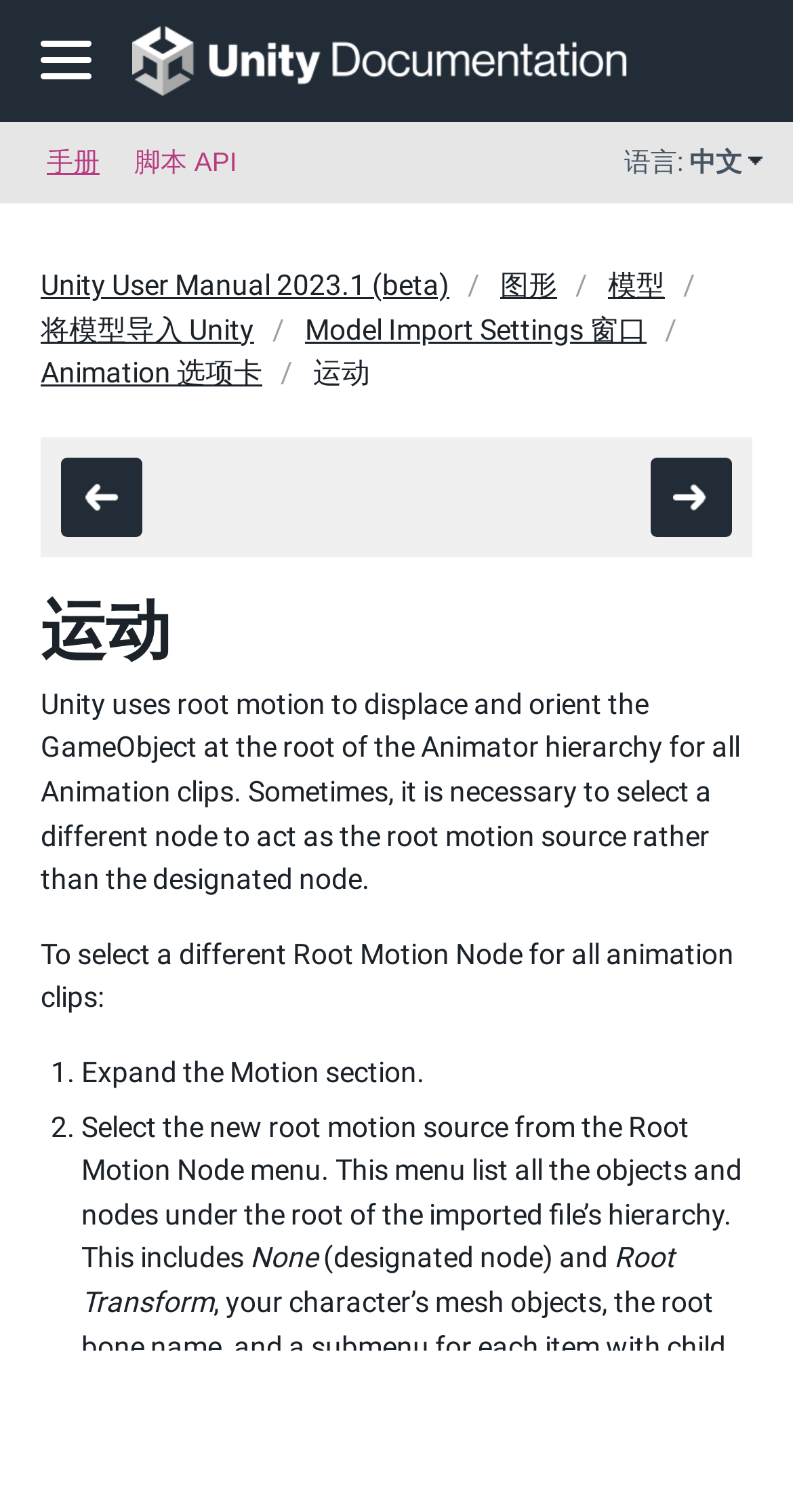Analyze the image and give a detailed response to the question:
What is the second step to select a different Root Motion Node?

The webpage provides a step-by-step guide to select a different Root Motion Node, and the second step is to select the new root motion source from the Root Motion Node menu, which lists all the objects and nodes under the root of the imported file’s hierarchy.